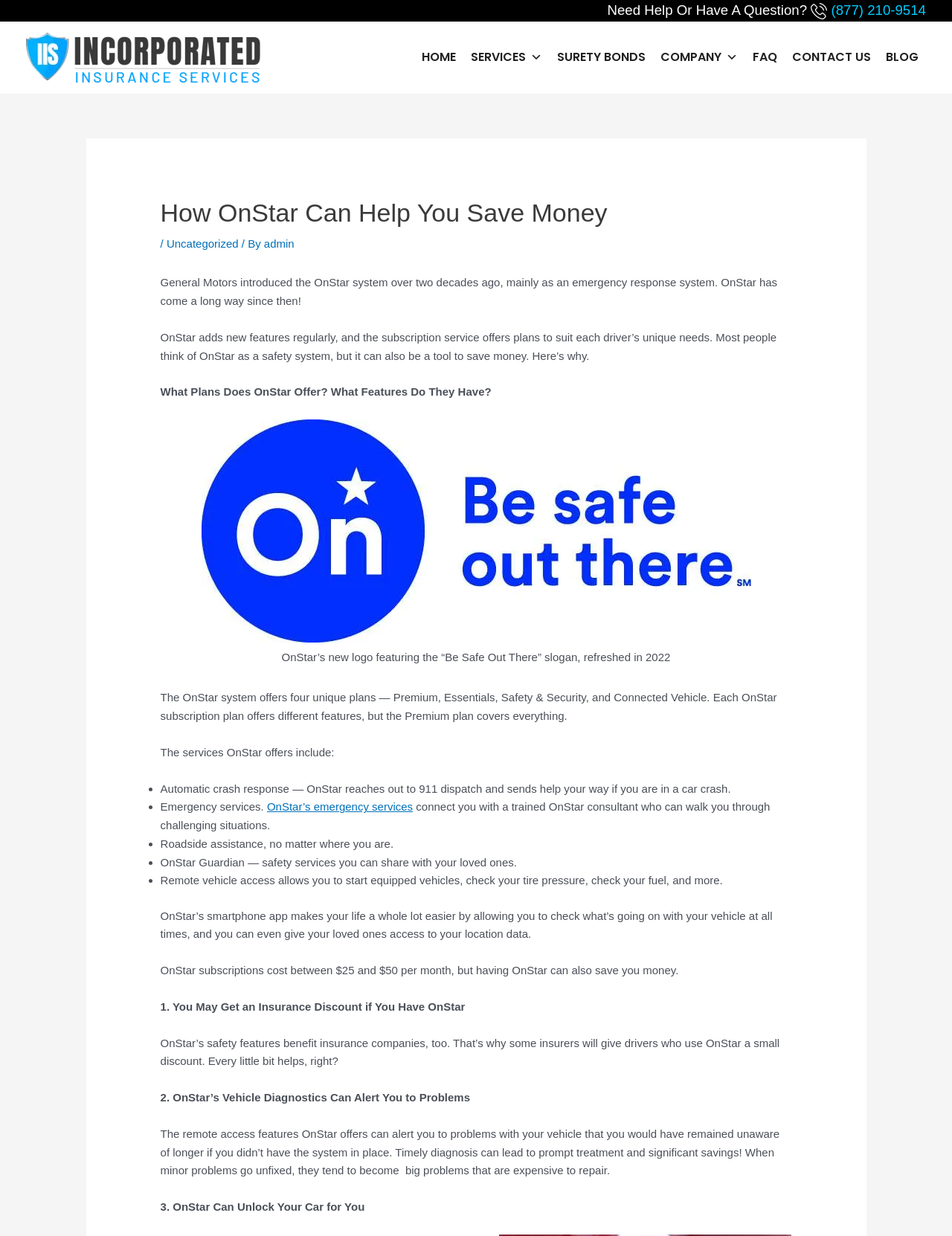How many unique plans does OnStar offer?
Answer the question in as much detail as possible.

The webpage states that the OnStar system offers four unique plans — Premium, Essentials, Safety & Security, and Connected Vehicle. Each OnStar subscription plan offers different features, but the Premium plan covers everything.